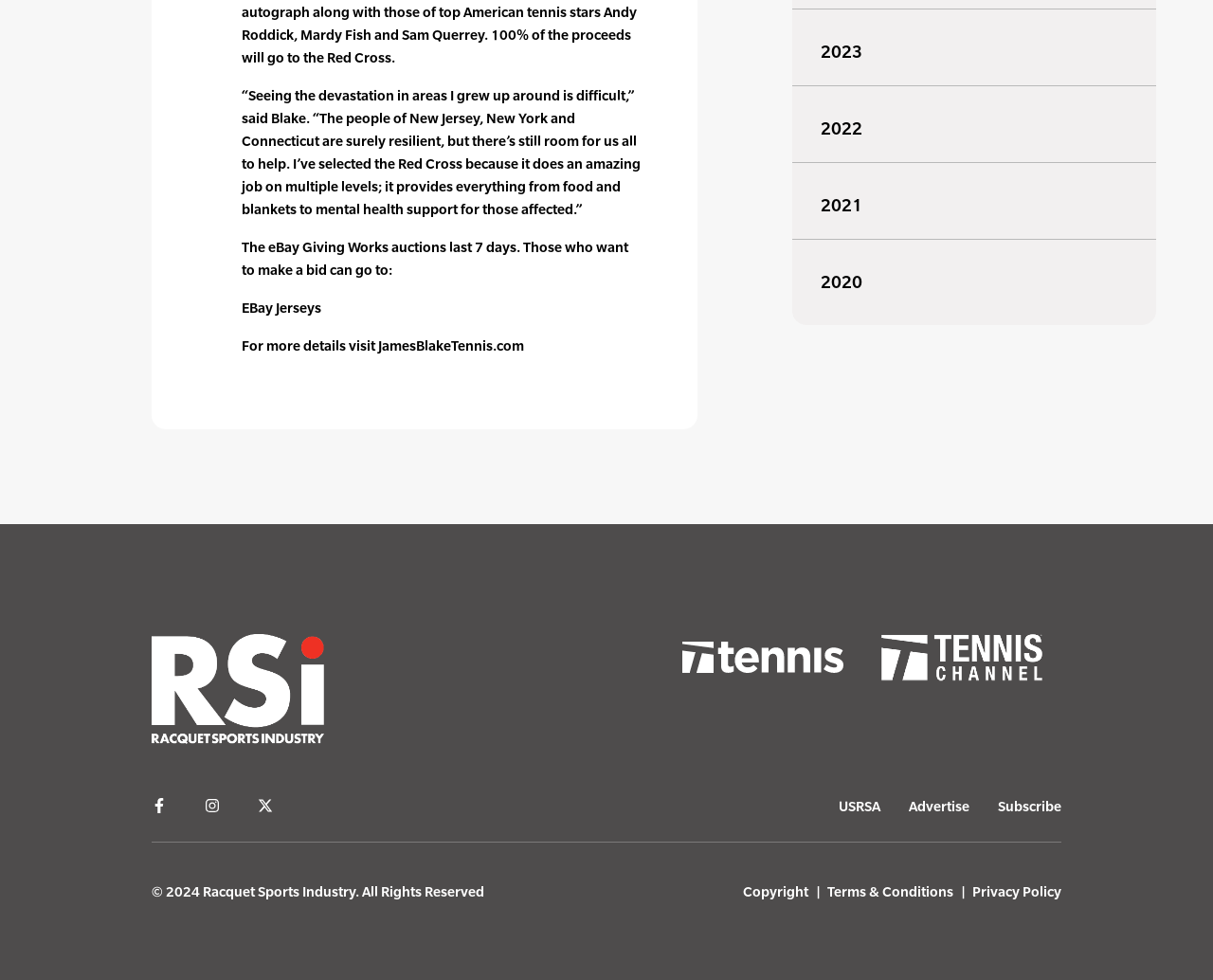Identify the bounding box coordinates for the region of the element that should be clicked to carry out the instruction: "Click the USRSA link". The bounding box coordinates should be four float numbers between 0 and 1, i.e., [left, top, right, bottom].

[0.691, 0.812, 0.726, 0.835]